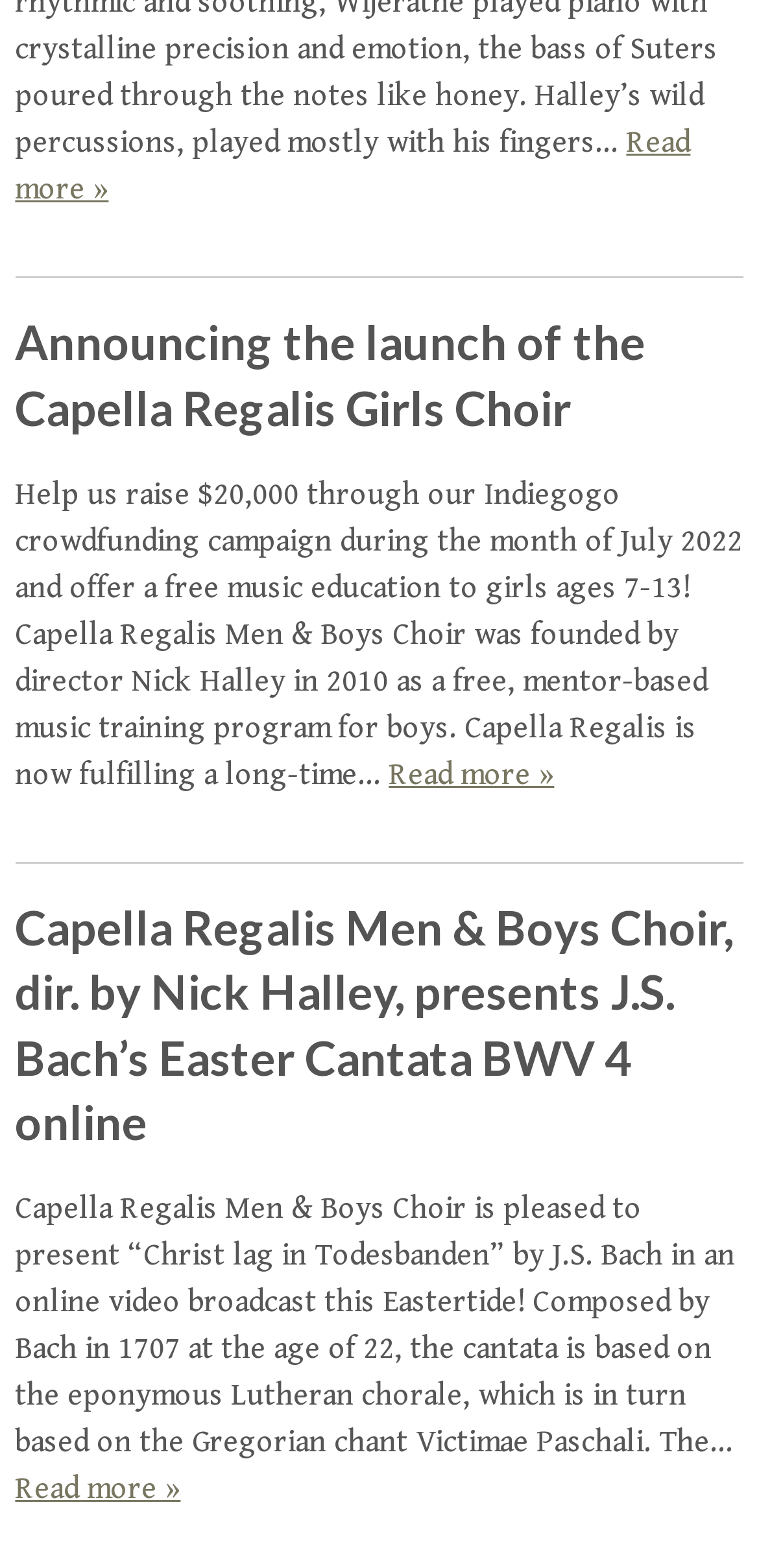What is the name of the cantata being presented by the Capella Regalis Men & Boys Choir?
Please answer the question as detailed as possible based on the image.

The answer can be found in the second static text element which says 'Capella Regalis Men & Boys Choir is pleased to present “Christ lag in Todesbanden” by J.S. Bach in an online video broadcast this Eastertide!...'. This text element is a child of the article element and is located below the second heading element.